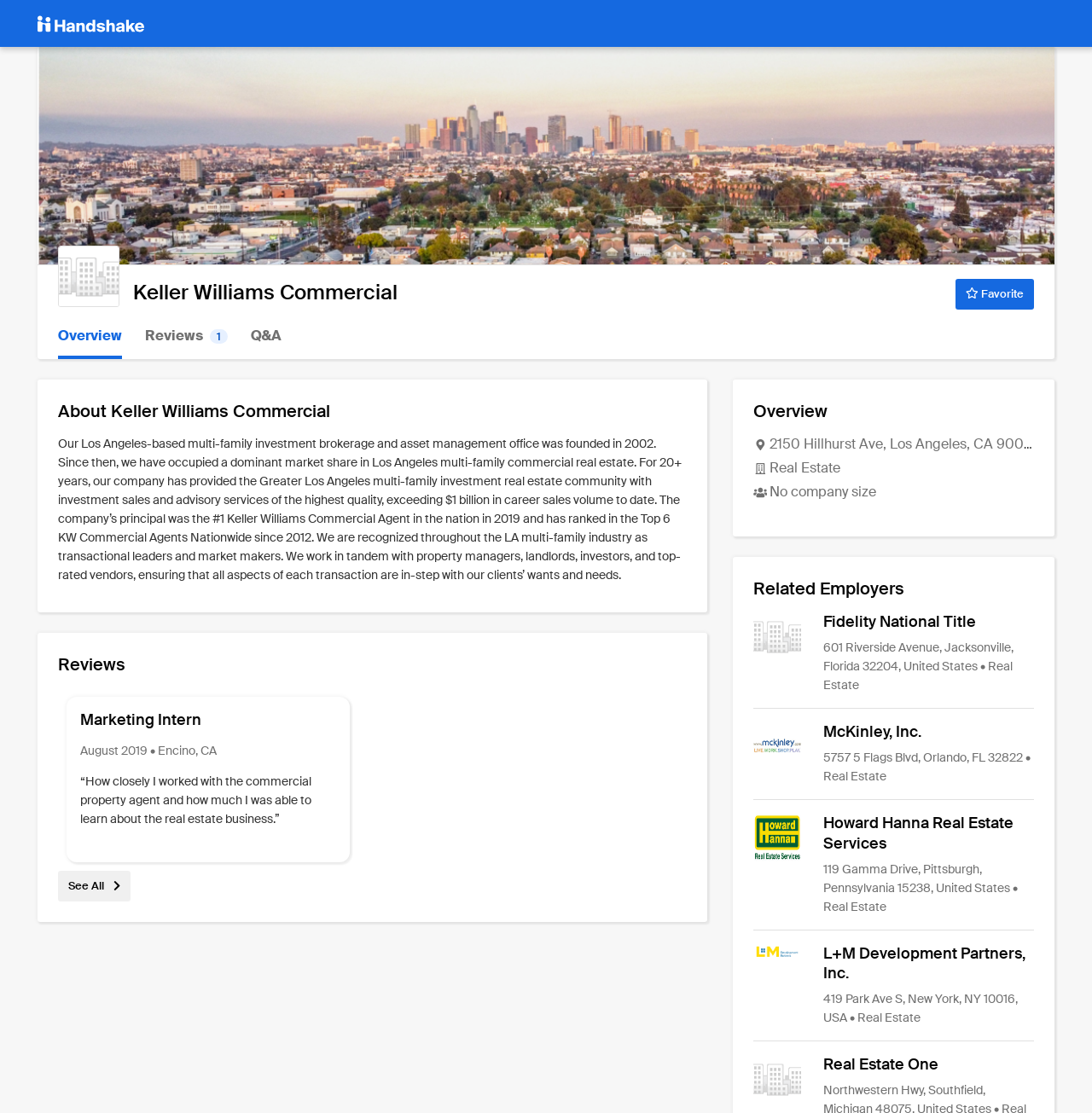What is the location of Keller Williams Commercial?
Please give a well-detailed answer to the question.

The location of Keller Williams Commercial can be found in the 'Overview' section, where the address '2150 Hillhurst Ave, Los Angeles, CA 90027, USA' is listed.